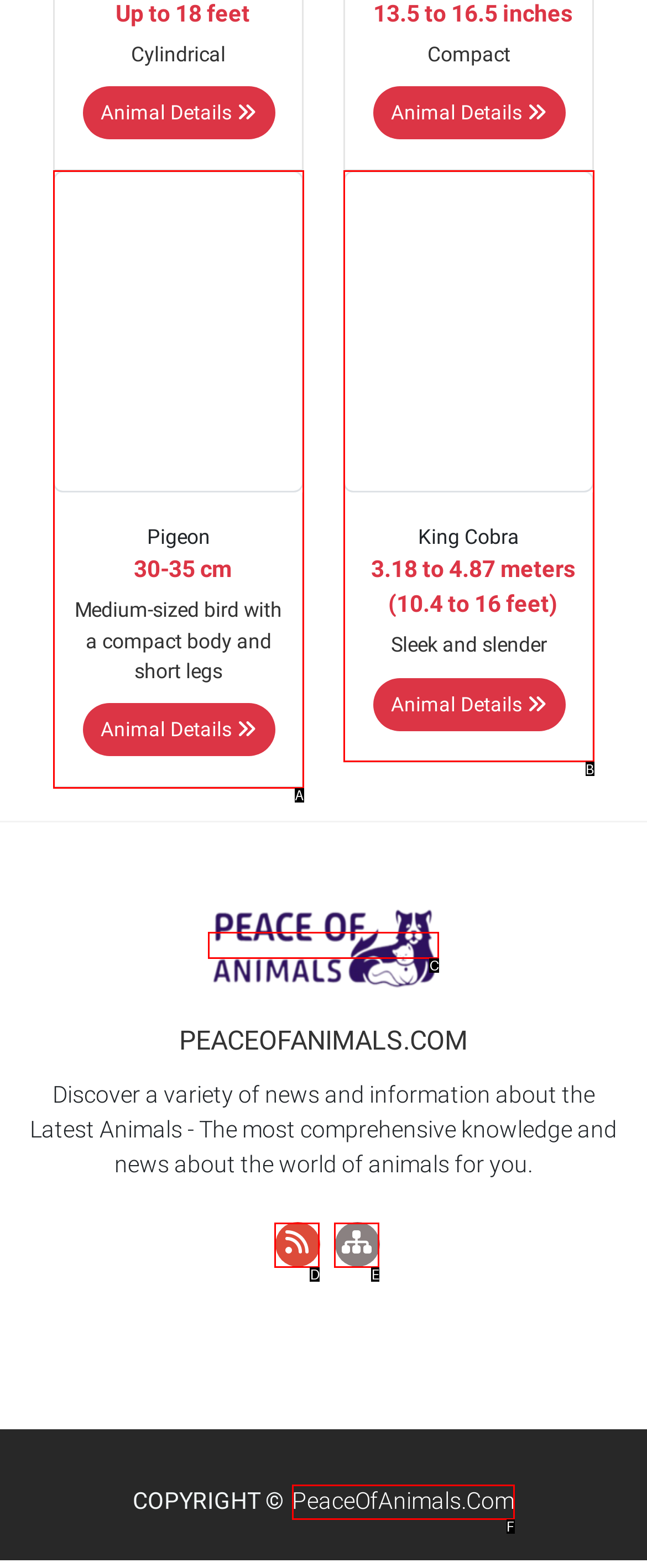Determine which HTML element matches the given description: Elm Street 1945. Provide the corresponding option's letter directly.

None